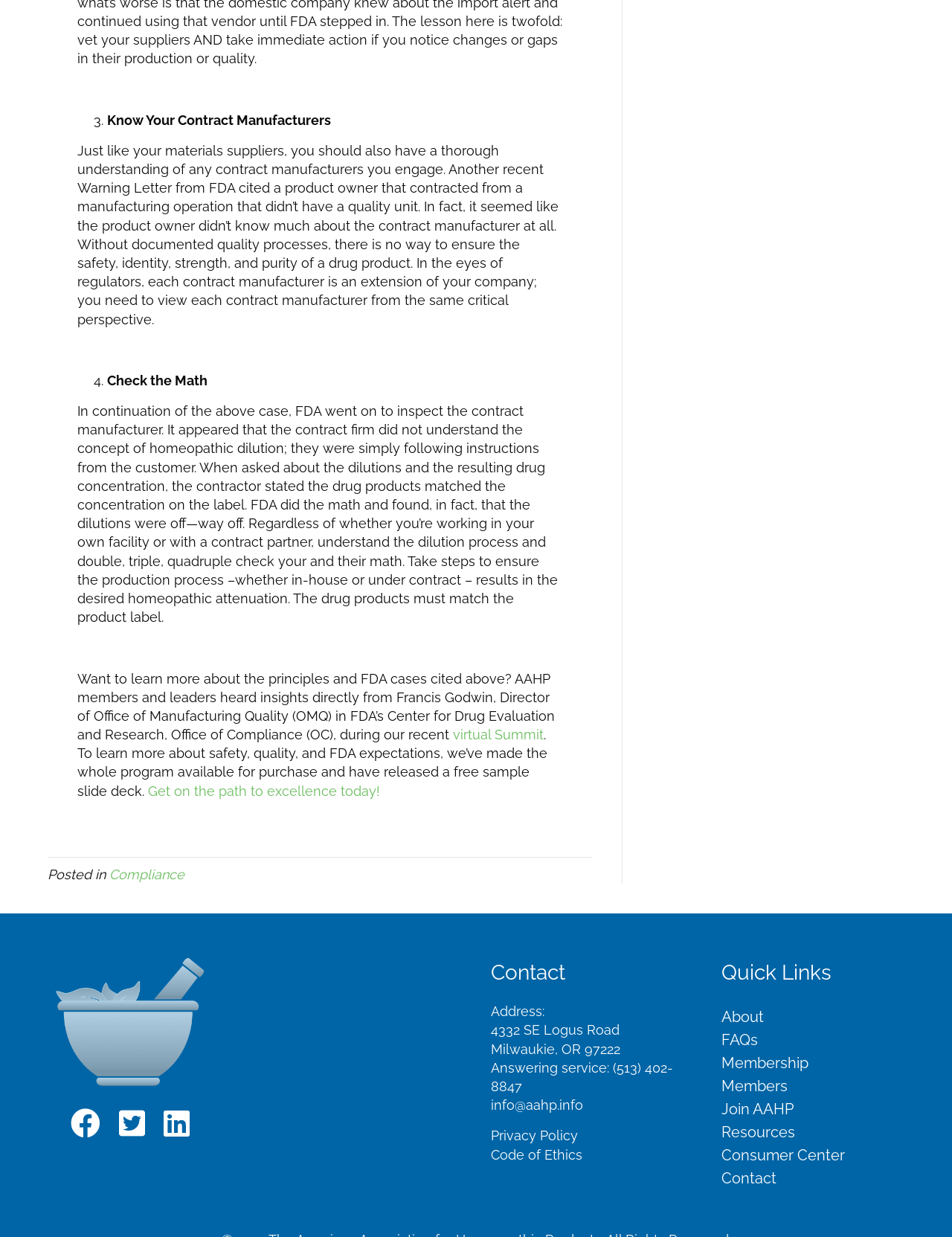What is the purpose of checking the math in contract manufacturing?
Please give a detailed and elaborate answer to the question.

The article highlights the importance of checking the math in contract manufacturing to ensure that the dilution process results in the correct concentration of the drug product. This is crucial to ensure the safety and purity of the product, as incorrect dilution can lead to serious consequences.